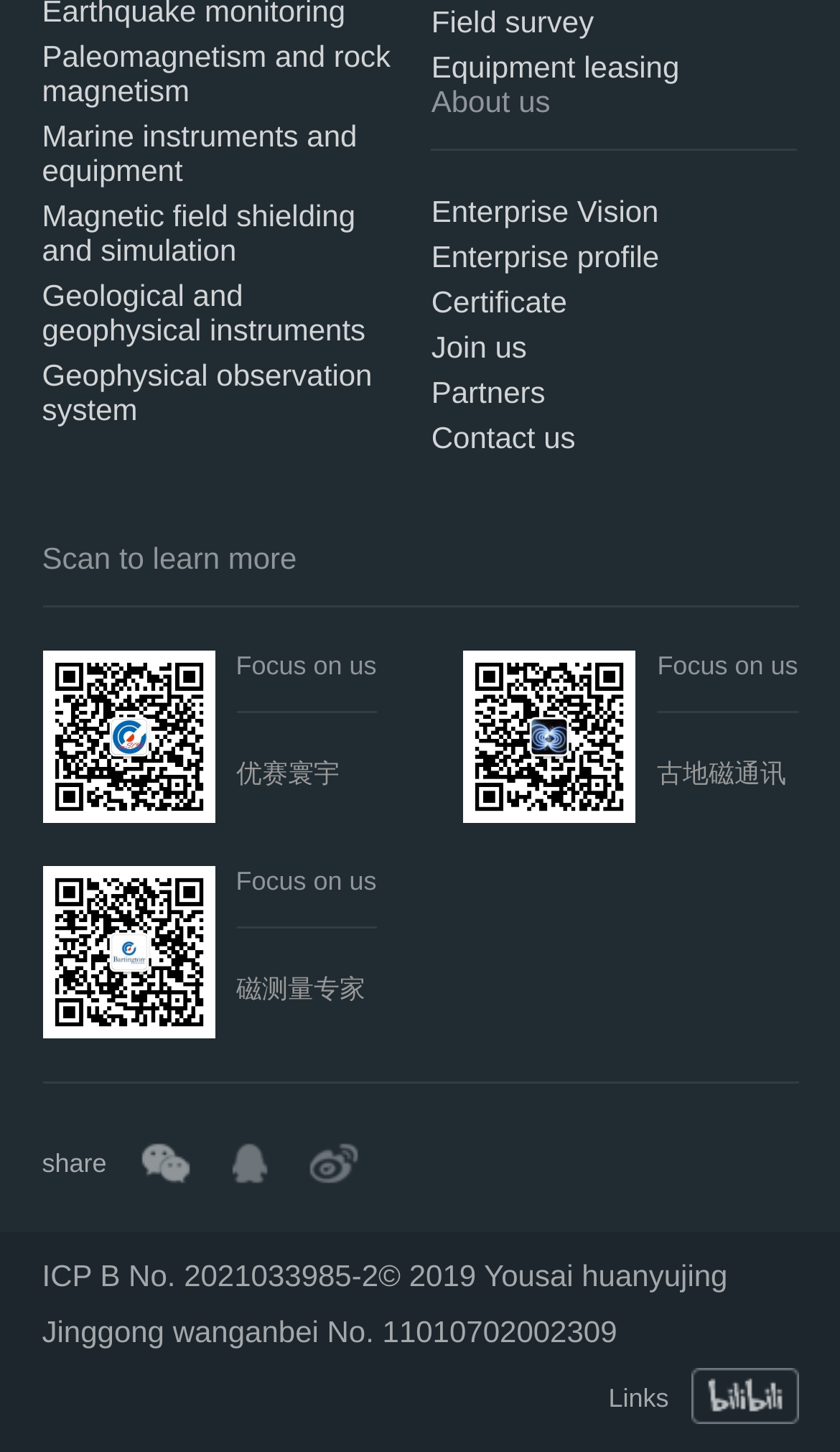What is the company's vision?
Identify the answer in the screenshot and reply with a single word or phrase.

Enterprise Vision